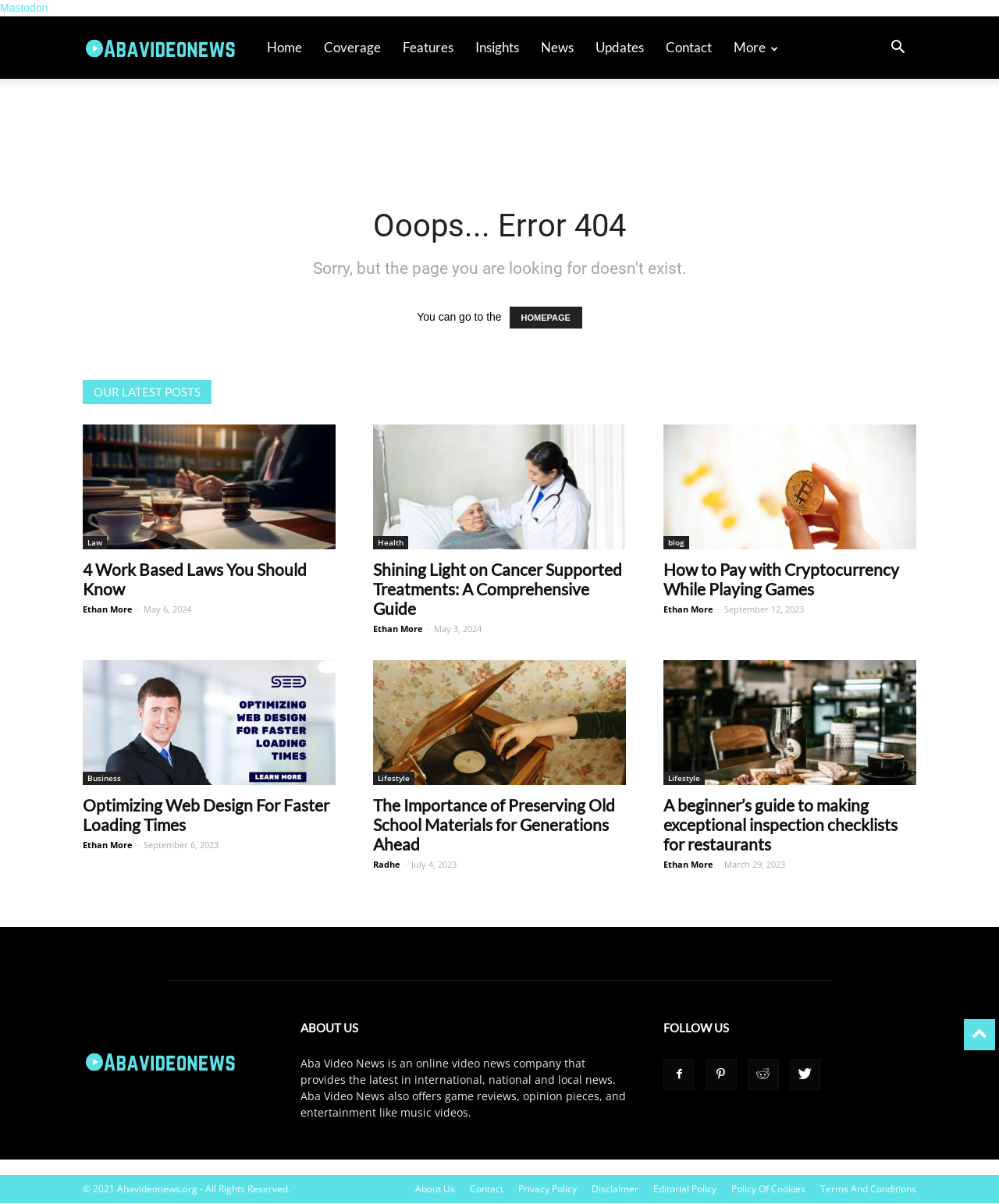Provide the bounding box coordinates of the HTML element described as: "Mastodon". The bounding box coordinates should be four float numbers between 0 and 1, i.e., [left, top, right, bottom].

[0.0, 0.001, 0.048, 0.012]